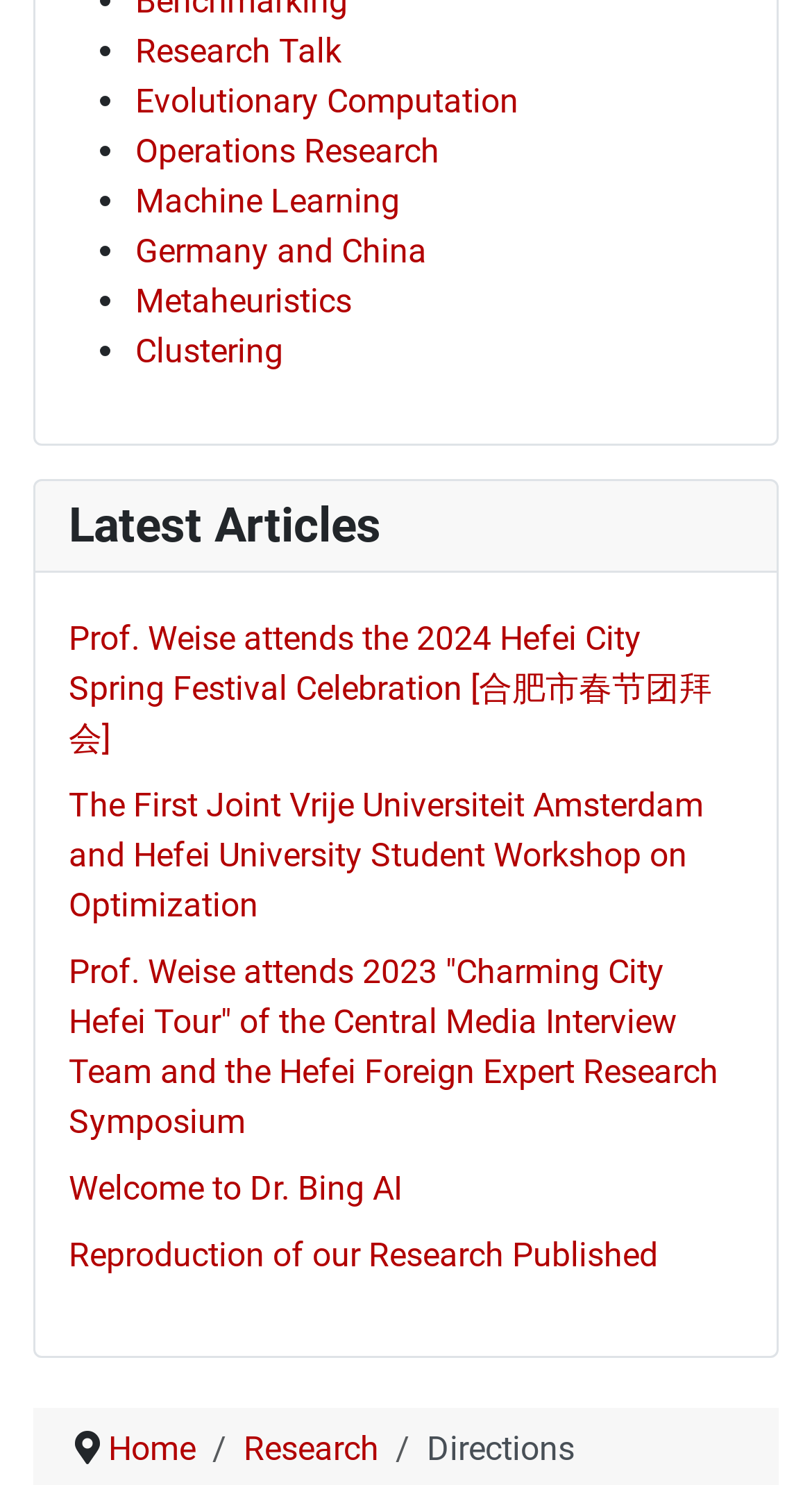Identify the bounding box coordinates of the region that needs to be clicked to carry out this instruction: "Read about One Of Russia's Largest Steel Companies Inspected EZHONG". Provide these coordinates as four float numbers ranging from 0 to 1, i.e., [left, top, right, bottom].

None